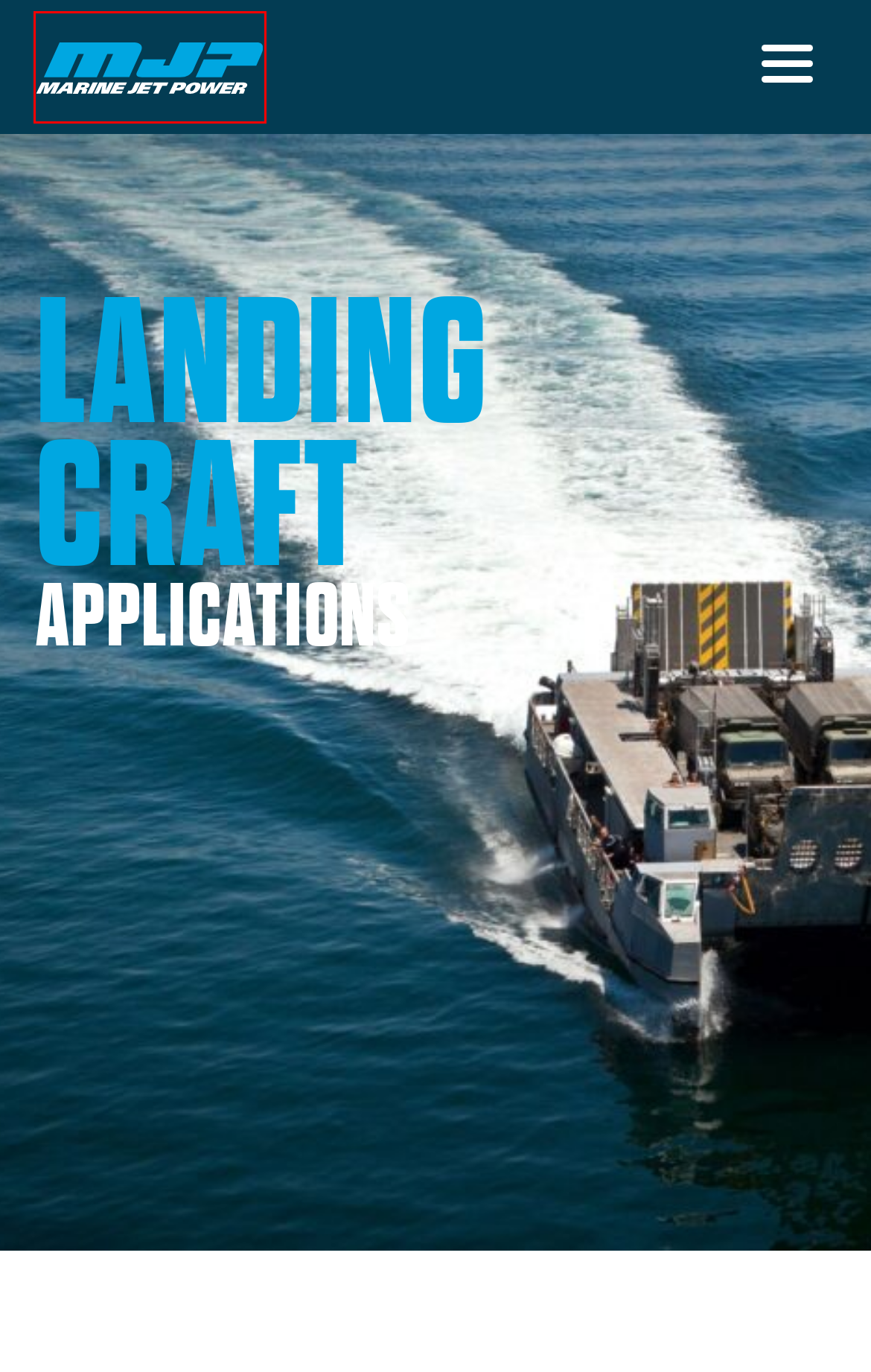Review the webpage screenshot and focus on the UI element within the red bounding box. Select the best-matching webpage description for the new webpage that follows after clicking the highlighted element. Here are the candidates:
A. Unmanned Autonomous - Marine Jet Power
B. Passenger Vessel - Marine Jet Power
C. Marine Jet Power | The next generation of Waterjet propulsion.
D. Applications - Marine Jet Power
E. X - Marine Jet Power
F. PODJET - Marine Jet Power
G. DRB - Marine Jet Power
H. Spare Parts - Marine Jet Power

C